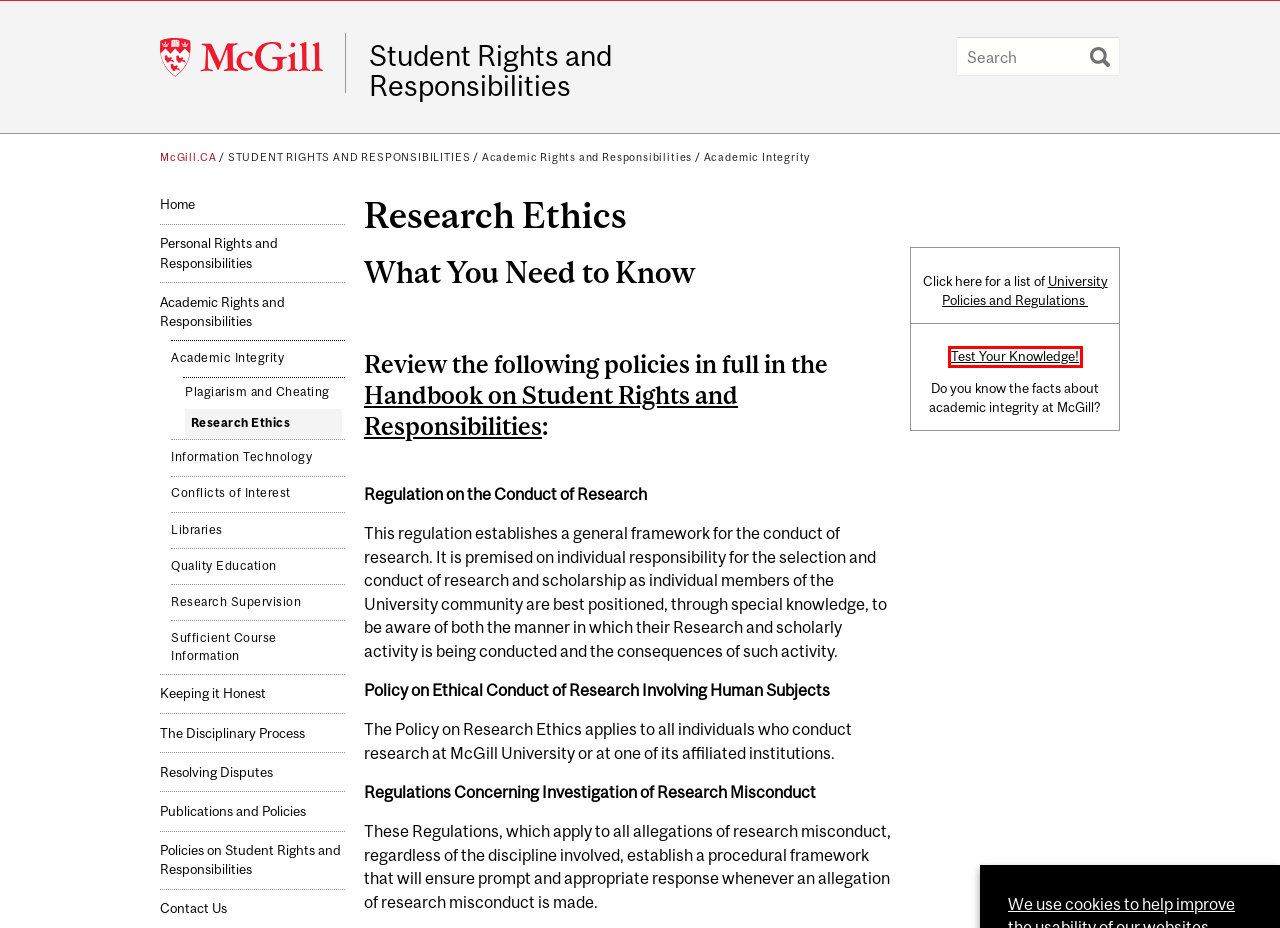Examine the screenshot of the webpage, noting the red bounding box around a UI element. Pick the webpage description that best matches the new page after the element in the red bounding box is clicked. Here are the candidates:
A. Ombudsperson - McGill University
B. McGill University
C. Student Rights and Responsibilities - McGill University
D. McGill University Policies and Regulations | Secretariat - McGill University
E. Office of the Dean of Students - McGill University
F. Digital accessibility at McGill University | McGill University
G. Cookie Notice | McGill University
H. Test Your Knowledge | Student Rights and Responsibilities - McGill University

H